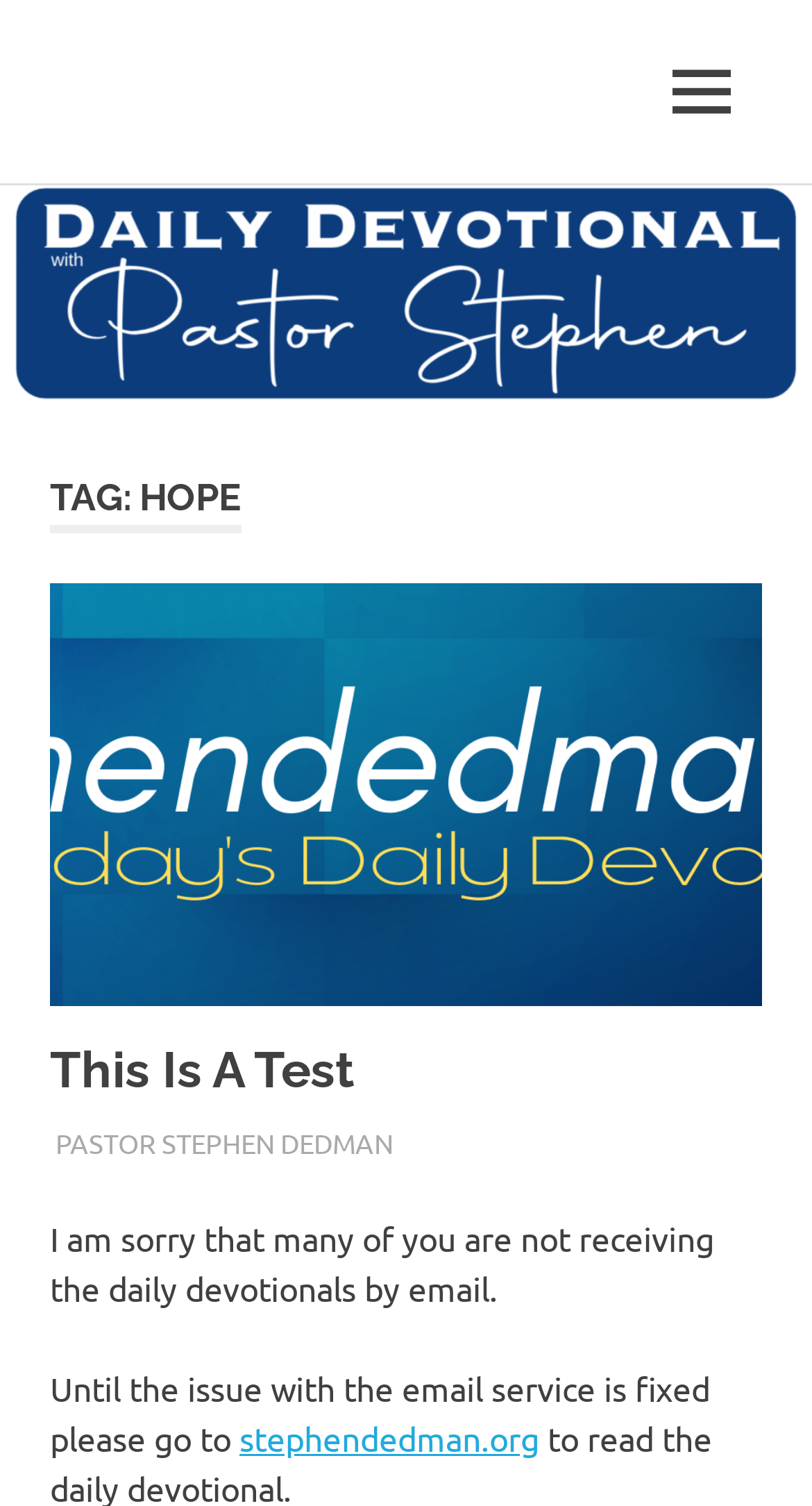Can you look at the image and give a comprehensive answer to the question:
What is the category of the blog post?

By examining the link elements, I found a category link with the text 'ENCOURAGEMENT', which is likely the category of the blog post.